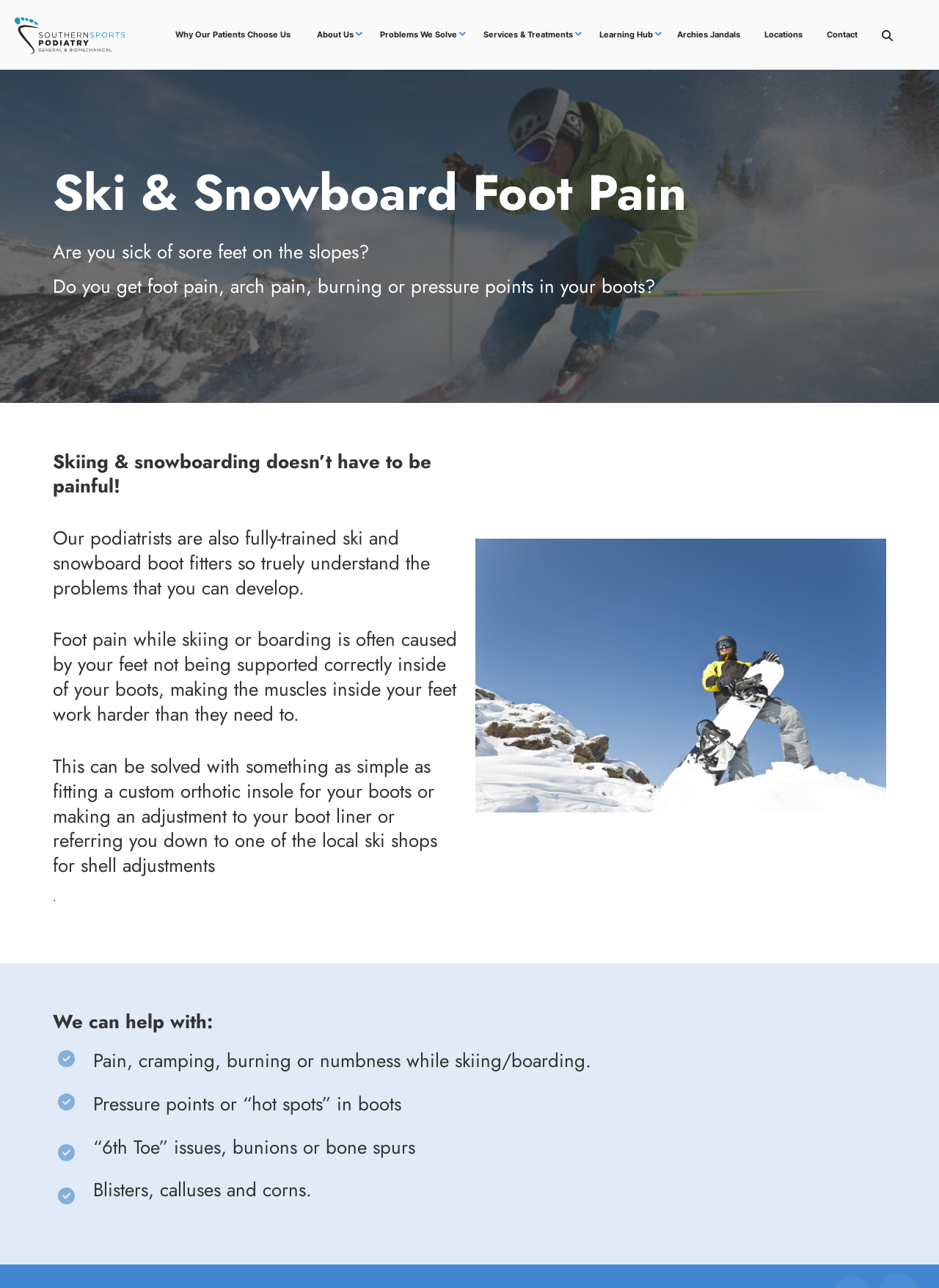Find the bounding box coordinates for the HTML element described in this sentence: "Archies Jandals". Provide the coordinates as four float numbers between 0 and 1, in the format [left, top, right, bottom].

[0.708, 0.014, 0.801, 0.04]